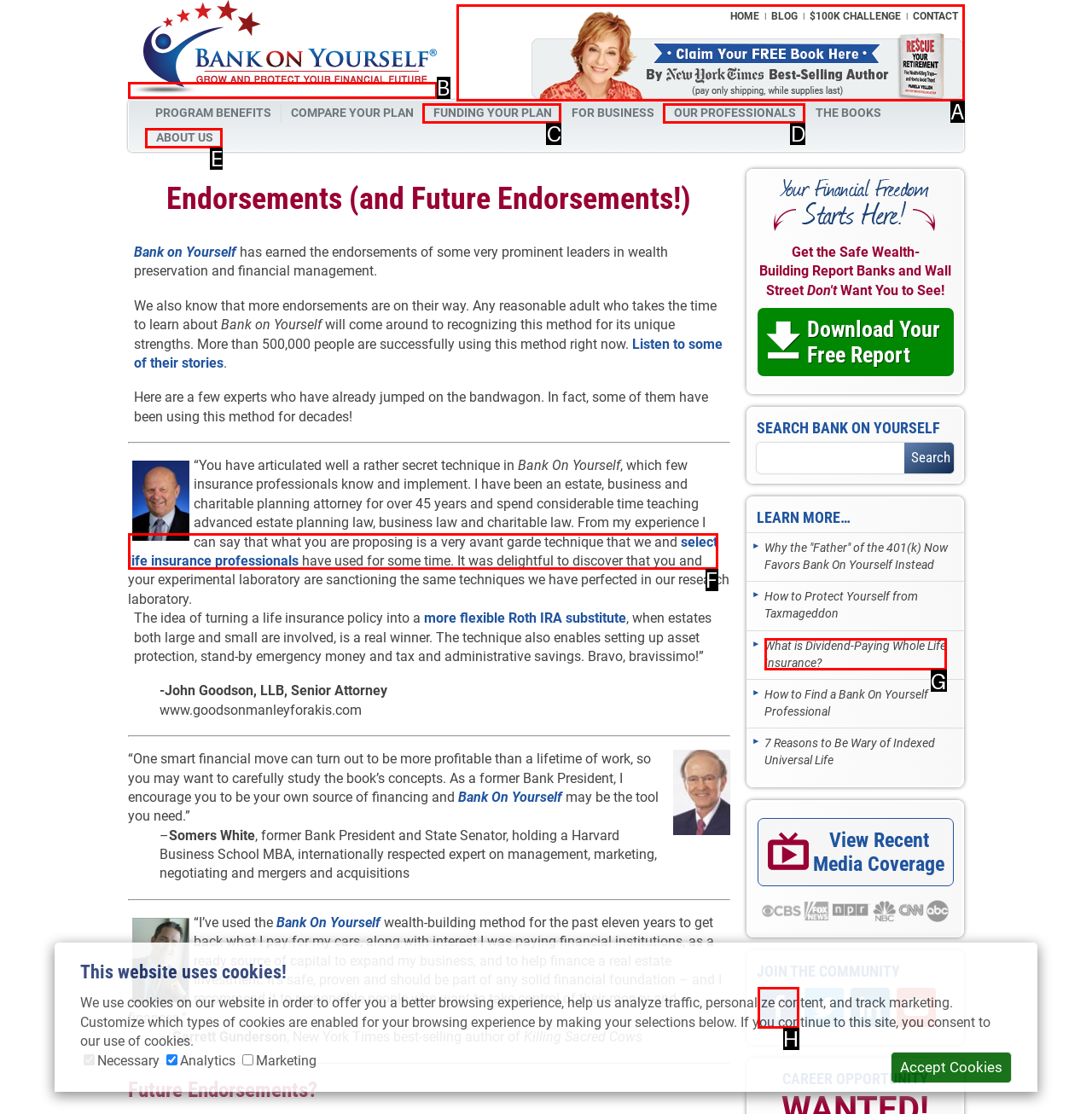Identify the option that best fits this description: title="Facebook"
Answer with the appropriate letter directly.

H